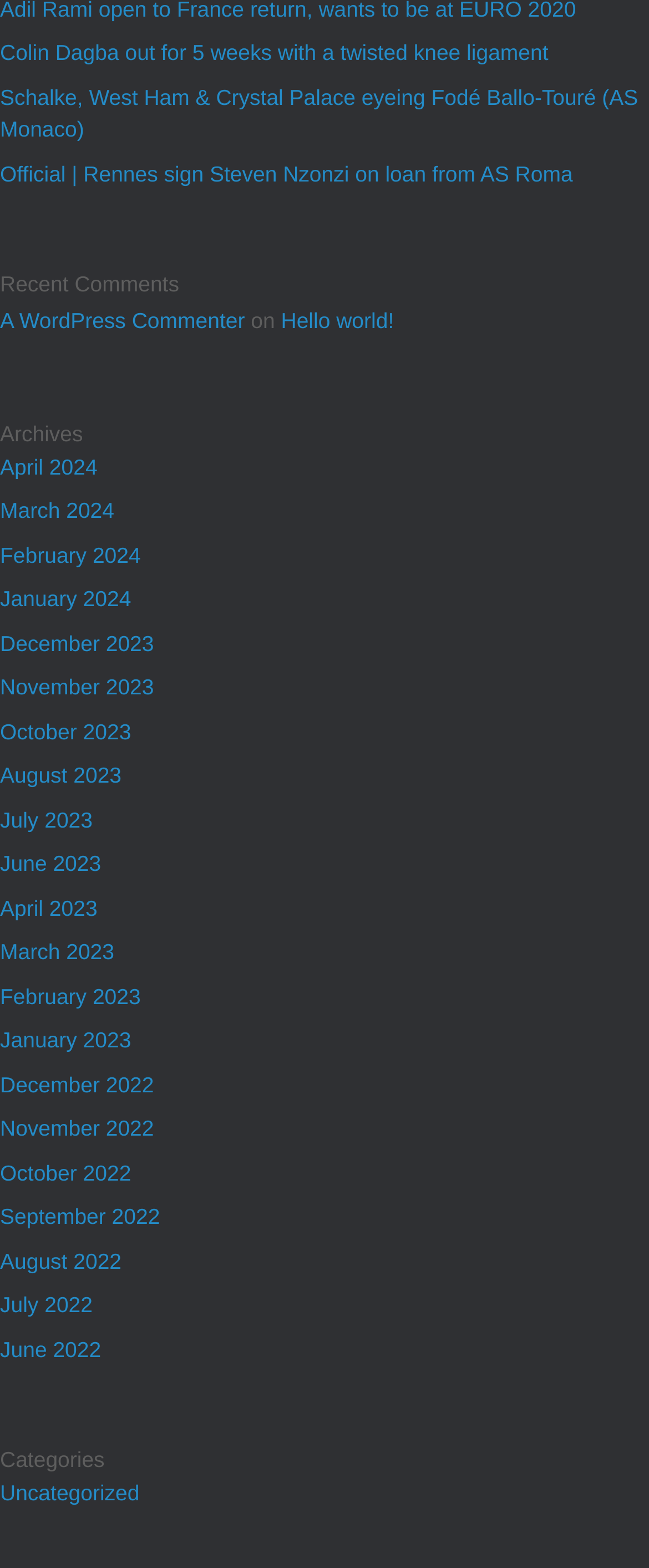Could you locate the bounding box coordinates for the section that should be clicked to accomplish this task: "Browse archives from April 2024".

[0.0, 0.29, 0.15, 0.306]